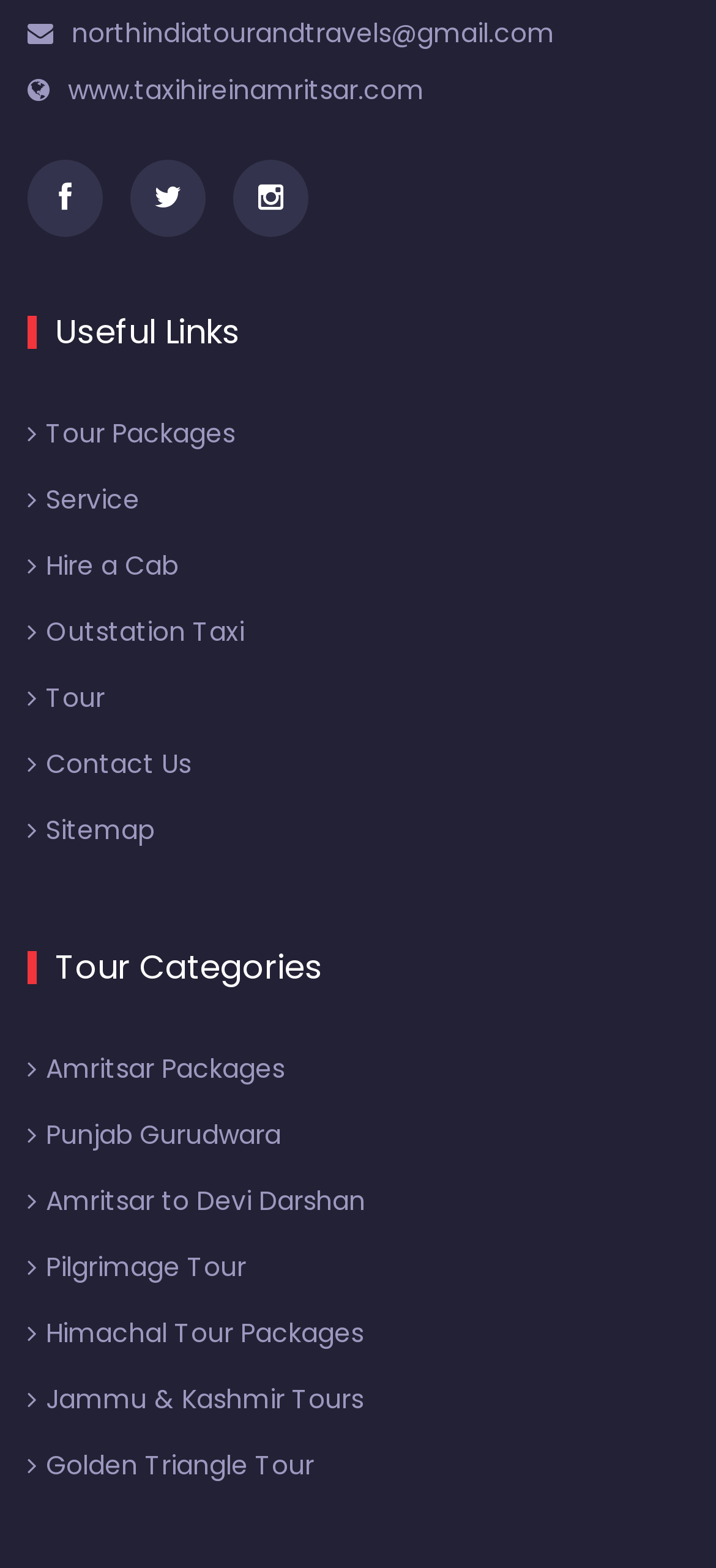Return the bounding box coordinates of the UI element that corresponds to this description: "Hire a Cab". The coordinates must be given as four float numbers in the range of 0 and 1, [left, top, right, bottom].

[0.038, 0.349, 0.249, 0.372]